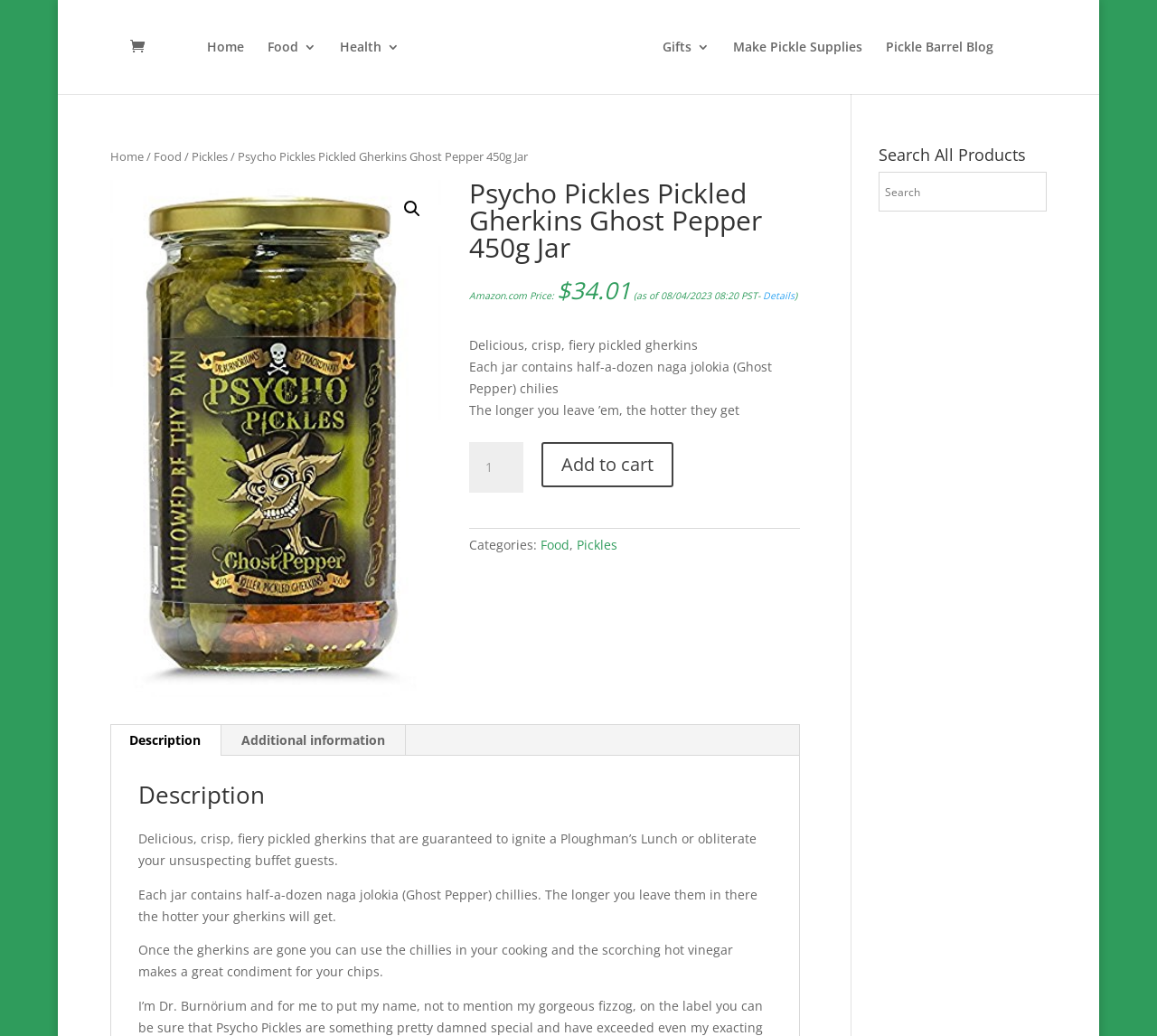Pinpoint the bounding box coordinates for the area that should be clicked to perform the following instruction: "Click the 'Home' link".

[0.179, 0.039, 0.211, 0.091]